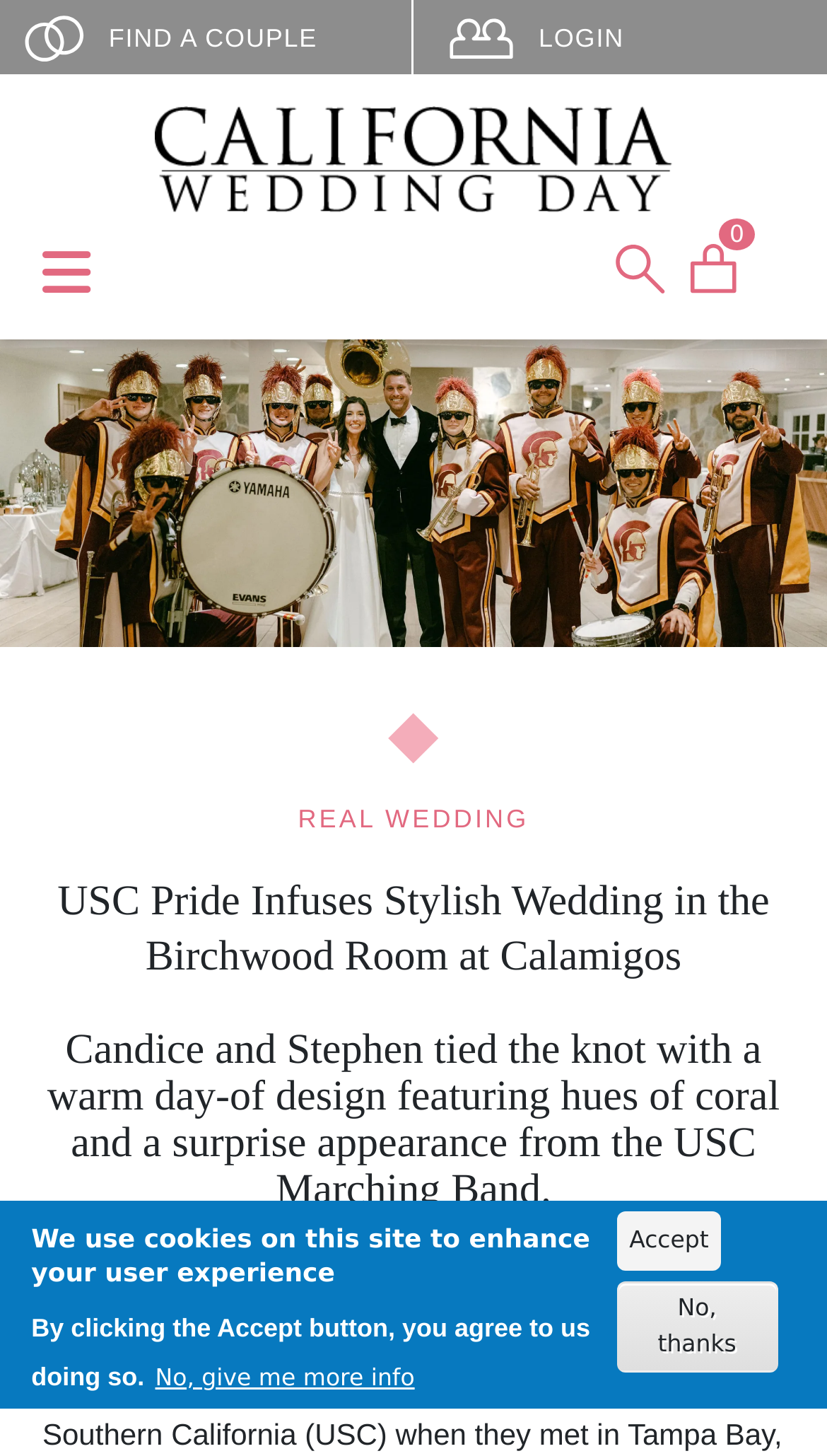From the screenshot, find the bounding box of the UI element matching this description: "Login". Supply the bounding box coordinates in the form [left, top, right, bottom], each a float between 0 and 1.

[0.651, 0.009, 0.755, 0.042]